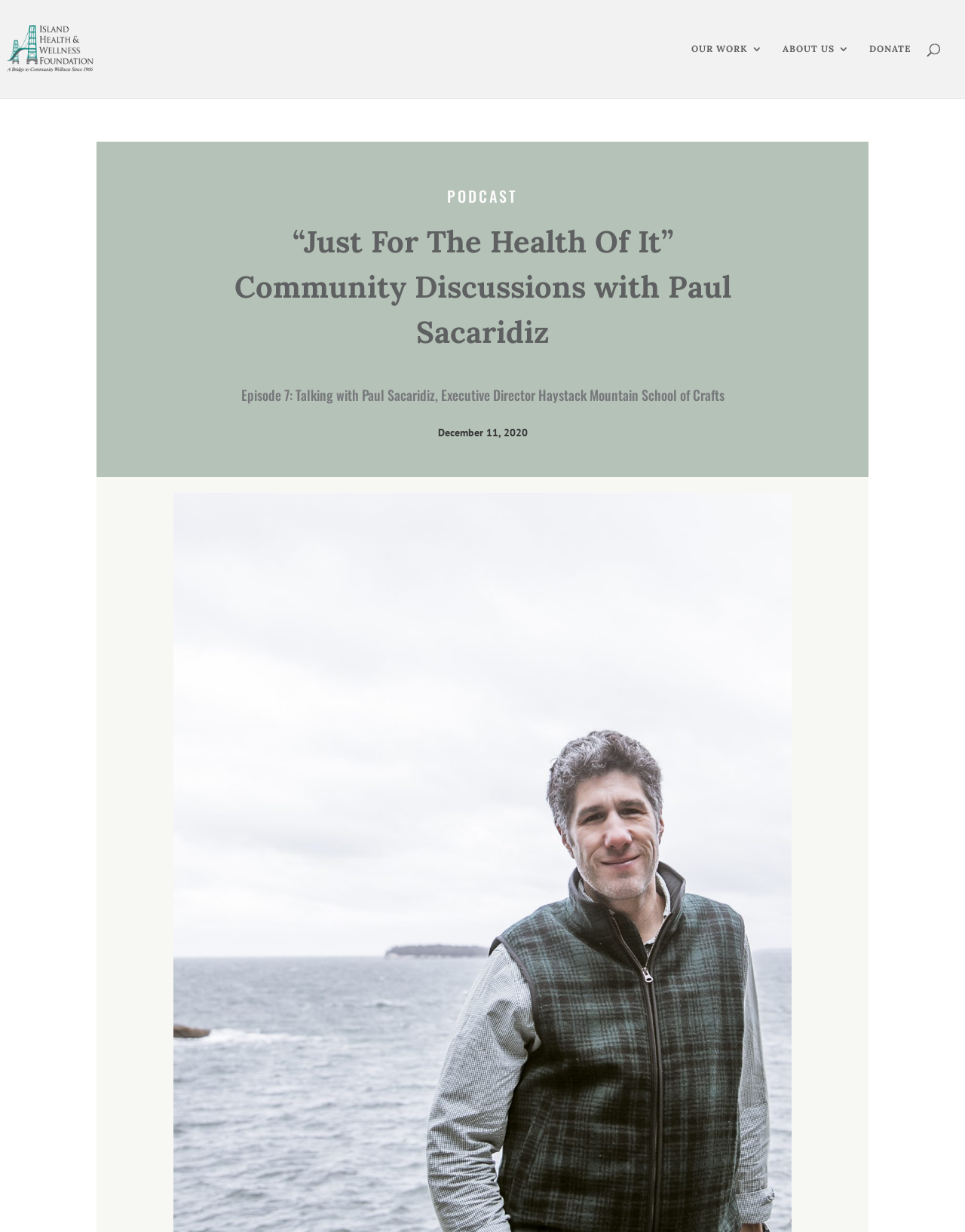Predict the bounding box of the UI element that fits this description: "Donate".

[0.901, 0.035, 0.944, 0.08]